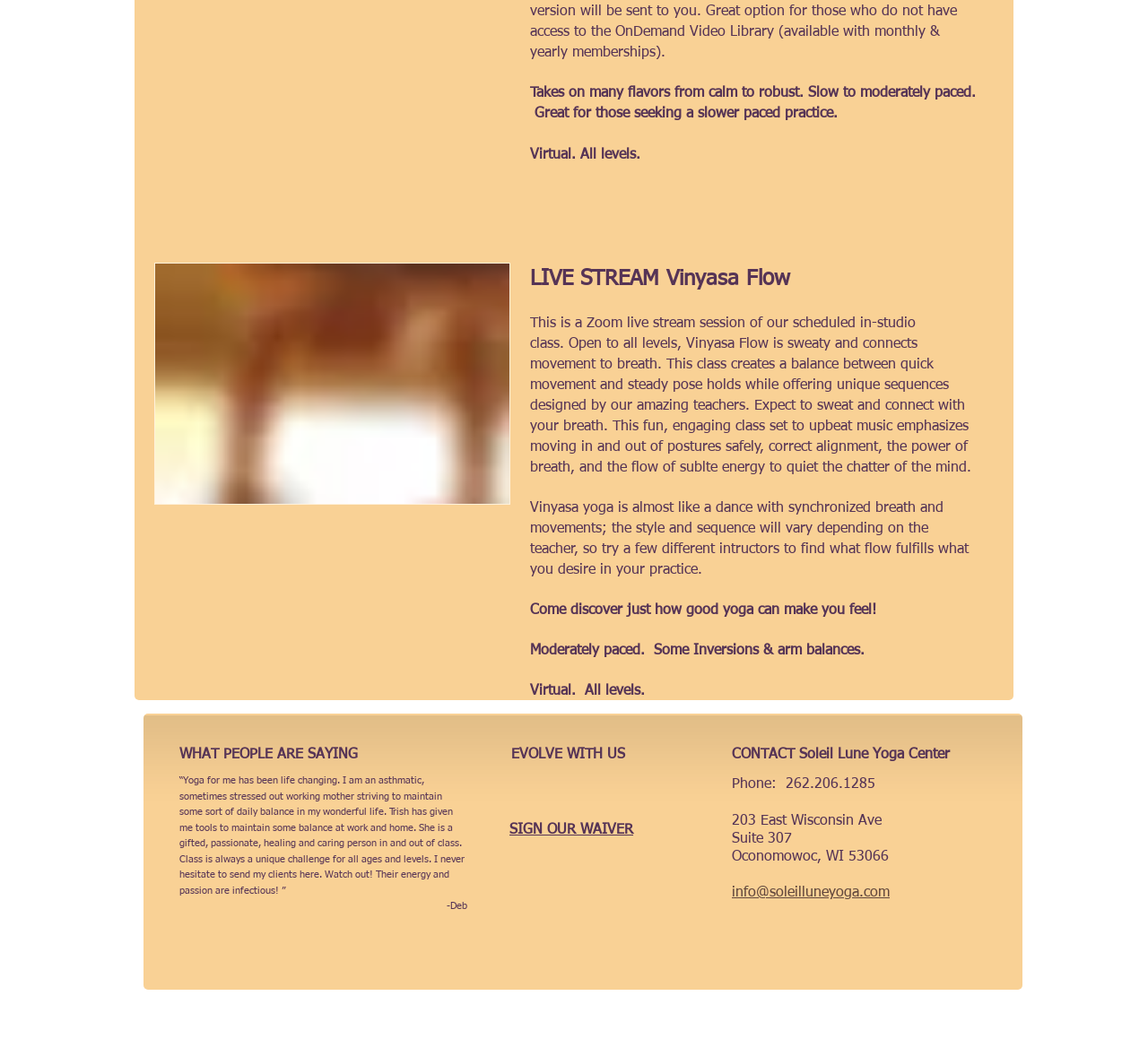Is the Vinyasa Flow class a virtual or in-studio class?
Can you offer a detailed and complete answer to this question?

According to the page, the Vinyasa Flow class is offered as both a virtual live stream session and an in-studio class, and is open to all levels.